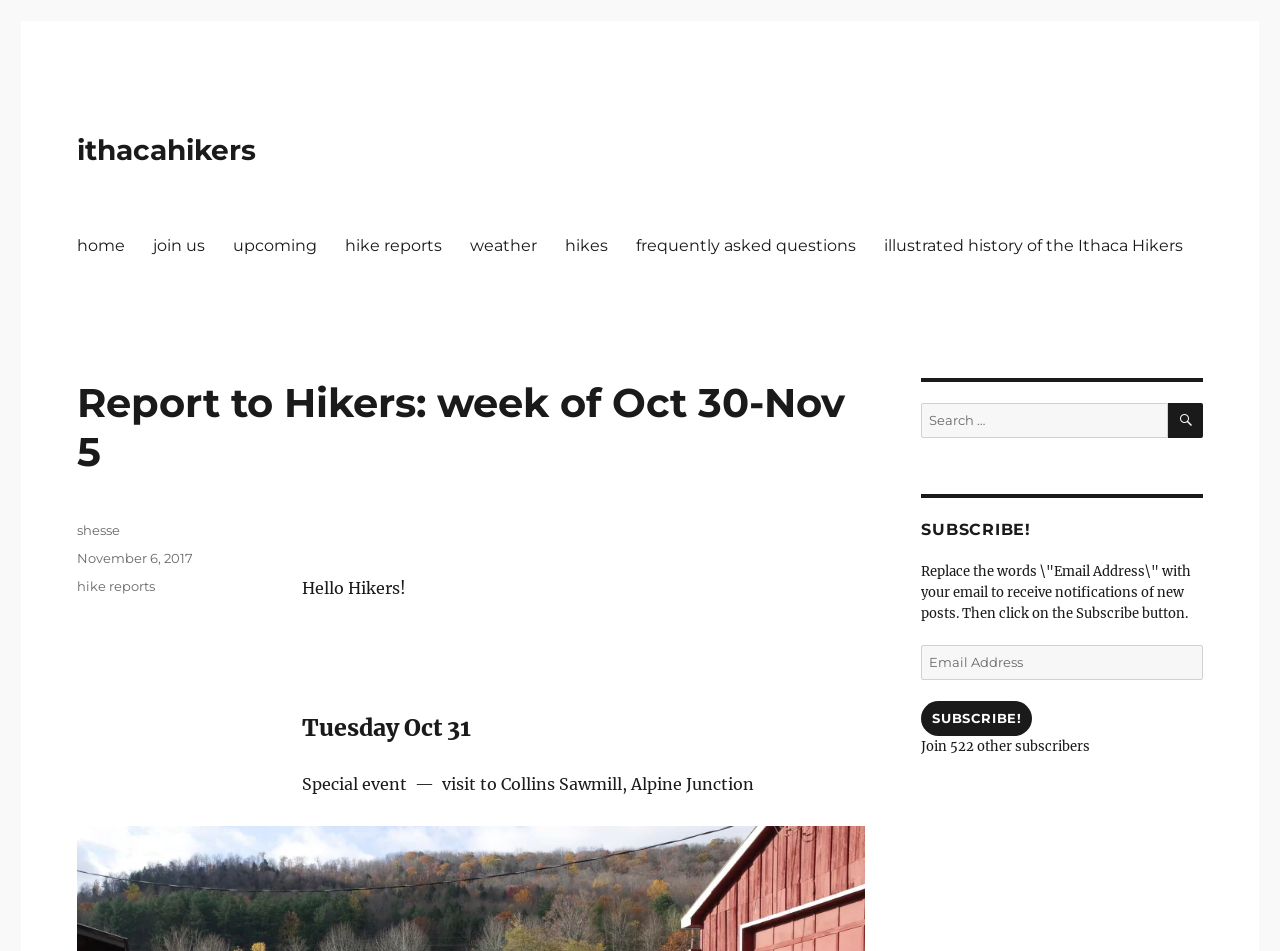What is the purpose of the search box?
Using the visual information, answer the question in a single word or phrase.

To search for content